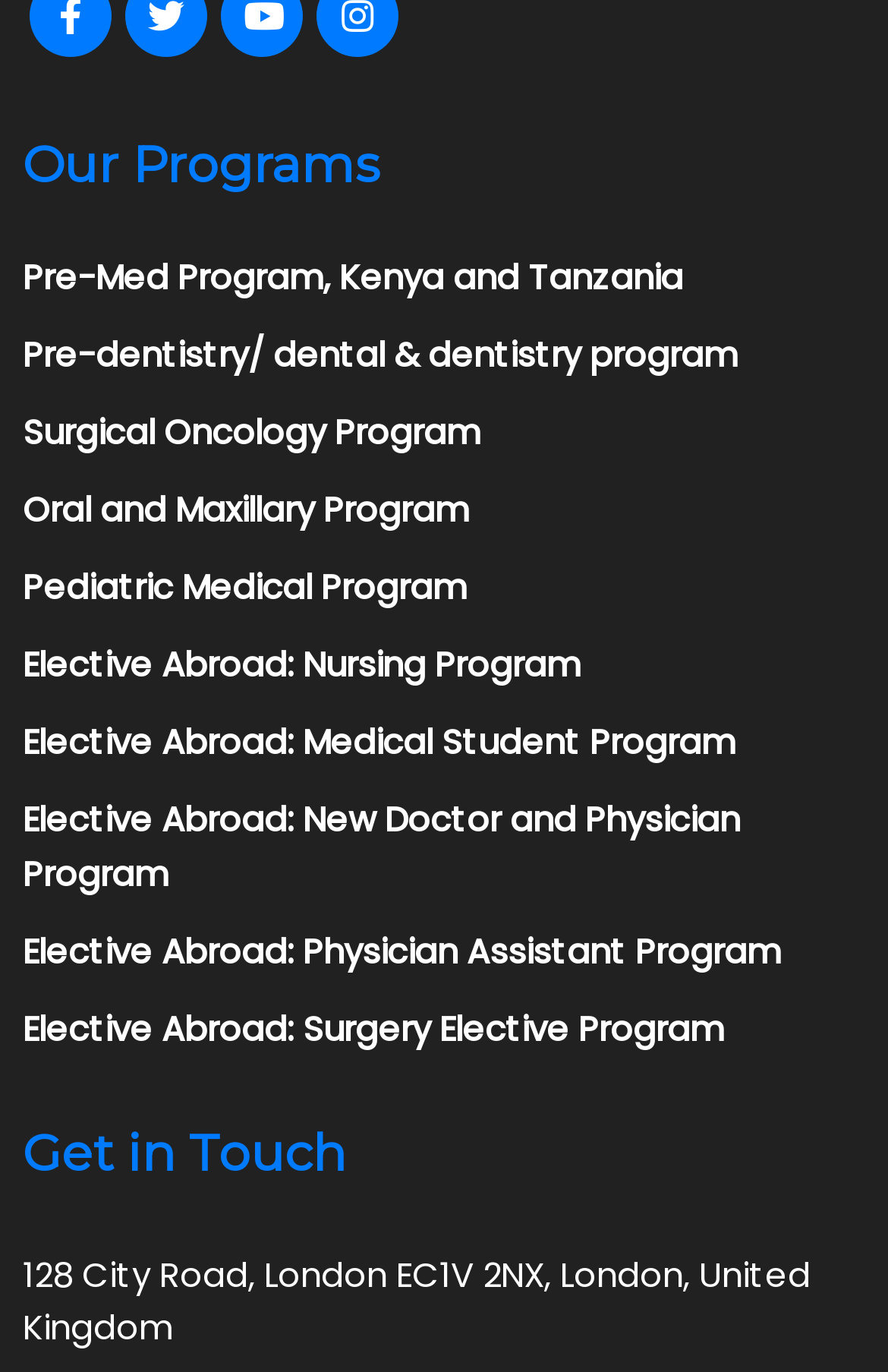Based on the element description "Pre-Med Program, Kenya and Tanzania", predict the bounding box coordinates of the UI element.

[0.026, 0.175, 0.974, 0.231]